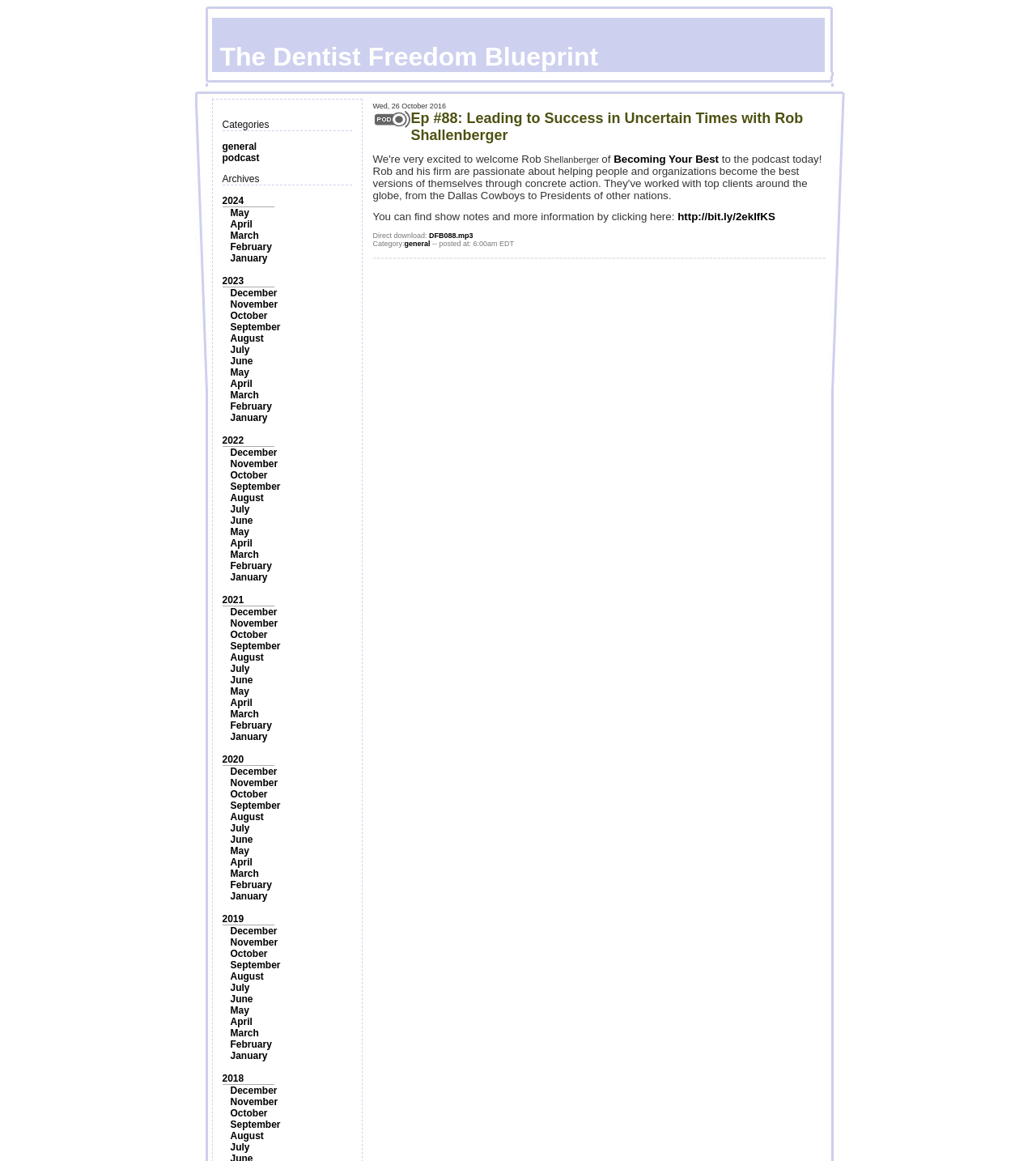Answer succinctly with a single word or phrase:
What is the category of the podcast?

general